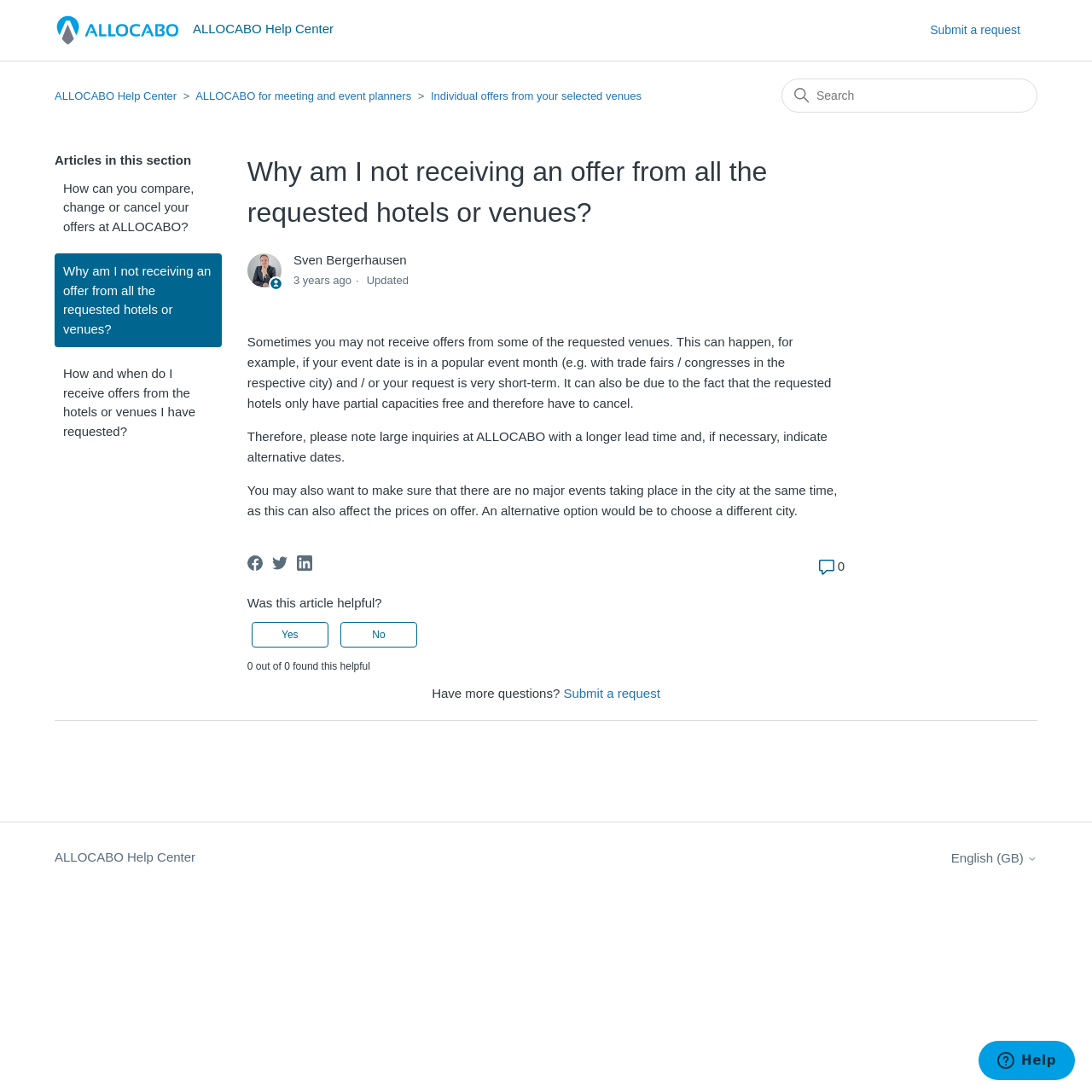Respond with a single word or phrase for the following question: 
What is the author of the article?

Sven Bergerhausen